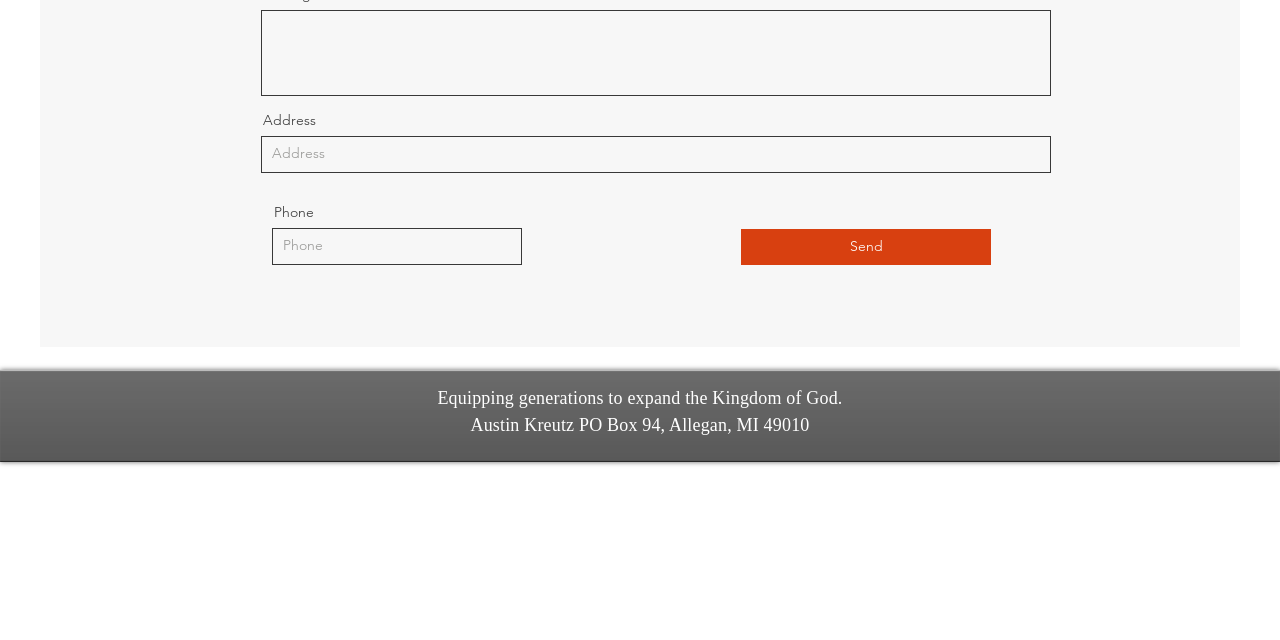Calculate the bounding box coordinates for the UI element based on the following description: "Send". Ensure the coordinates are four float numbers between 0 and 1, i.e., [left, top, right, bottom].

[0.579, 0.357, 0.774, 0.413]